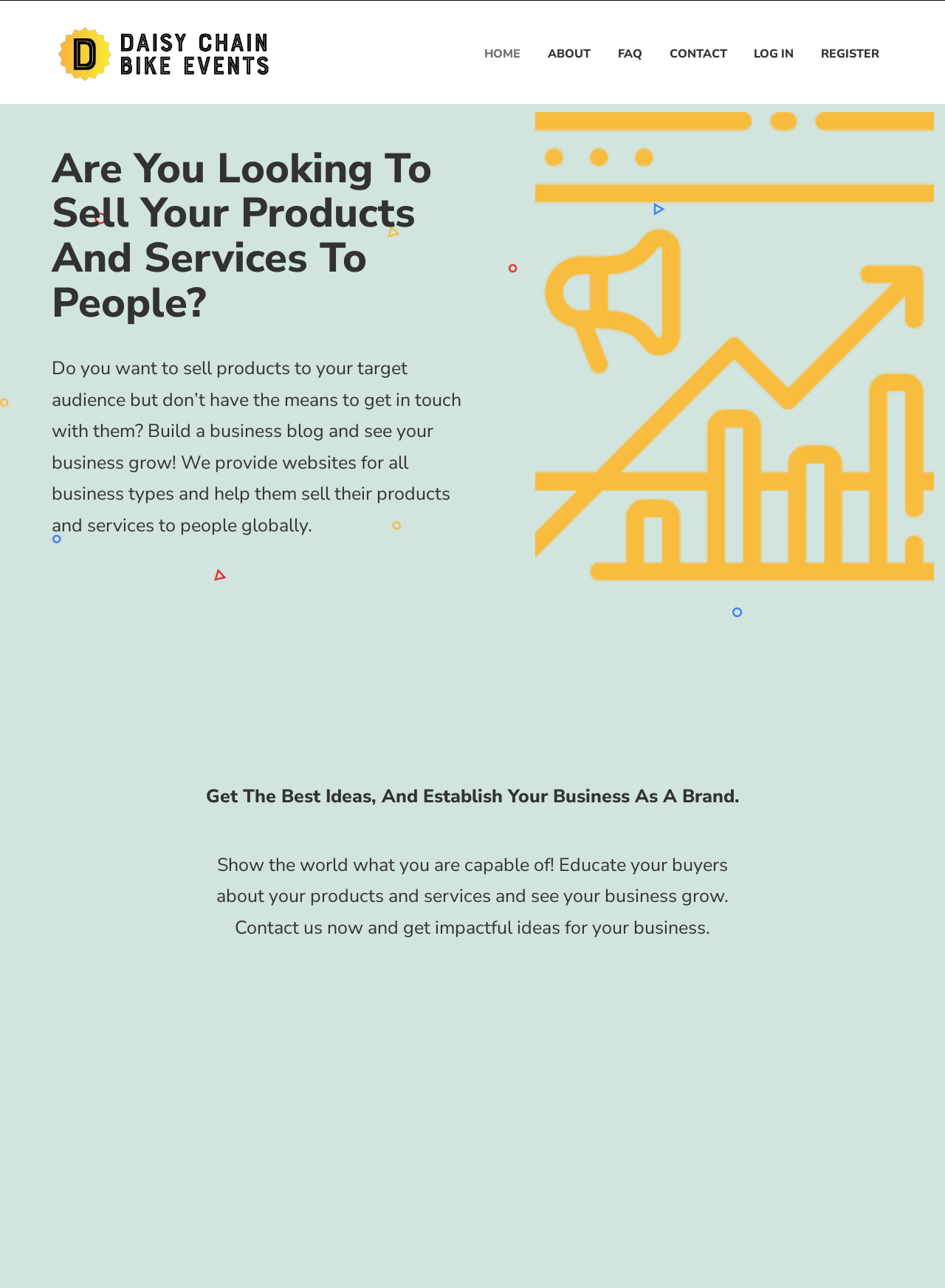Locate the bounding box of the UI element with the following description: "Log In".

[0.786, 0.019, 0.852, 0.065]